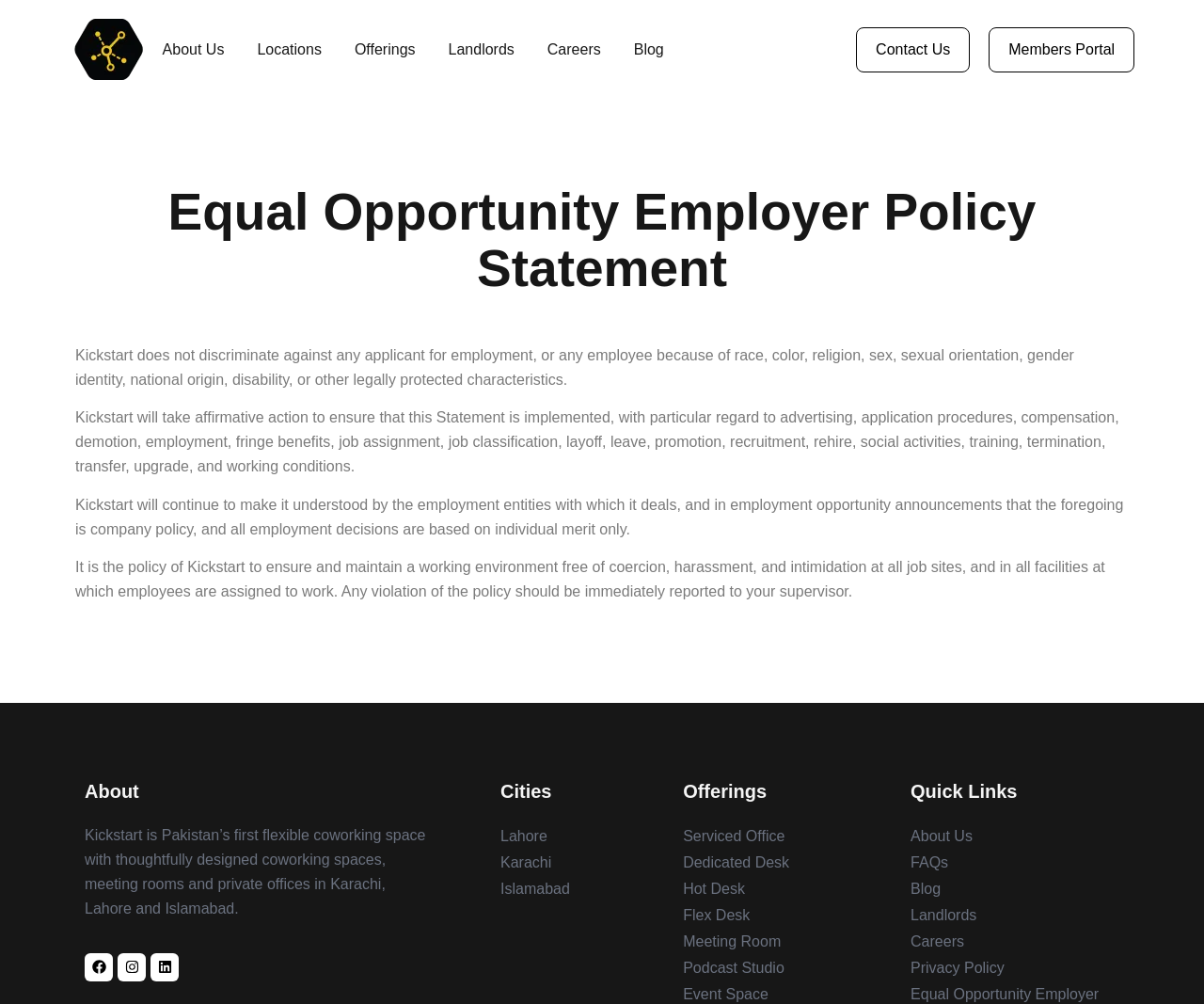Describe every aspect of the webpage comprehensively.

This webpage is about Kickstart, a coworking space company. At the top left, there is a link to "kickstart Coworking Space" accompanied by an image. Next to it, there are several links to different sections of the website, including "About Us", "Locations", "Offerings", "Landlords", "Careers", and "Blog". 

Below these links, there is a heading that reads "Equal Opportunity Employer Policy Statement". This is followed by three paragraphs of text that outline Kickstart's policy on equal opportunity employment, including their commitment to non-discrimination and affirmative action.

On the bottom left, there is a section with a heading "About" that provides a brief description of Kickstart as Pakistan's first flexible coworking space. Below this, there are links to Kickstart's social media profiles, including Facebook, Instagram, and LinkedIn, each accompanied by an image.

To the right of the "About" section, there are three columns of links. The first column is headed "Cities" and lists links to Lahore, Karachi, and Islamabad. The second column is headed "Offerings" and lists links to different types of office spaces and services, including serviced offices, dedicated desks, hot desks, flex desks, meeting rooms, and podcast studios. The third column is headed "Quick Links" and lists links to various pages on the website, including "About Us", "FAQs", "Blog", "Landlords", "Careers", and "Privacy Policy".